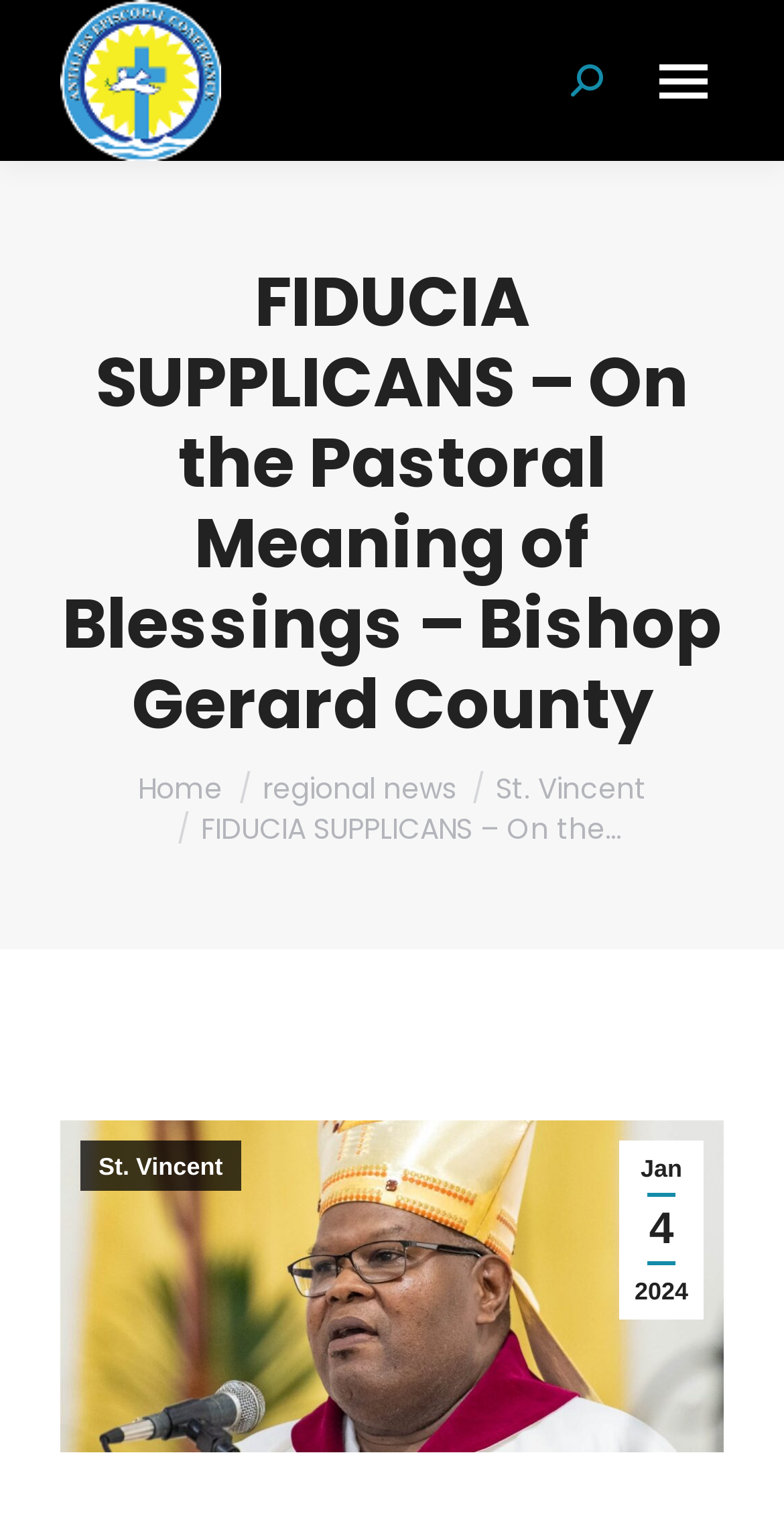What is the name of the bishop mentioned?
Please give a detailed and elaborate explanation in response to the question.

The webpage has a heading 'FIDUCIA SUPPLICANS – On the Pastoral Meaning of Blessings – Bishop Gerard County', which indicates that the bishop mentioned is Bishop Gerard County.